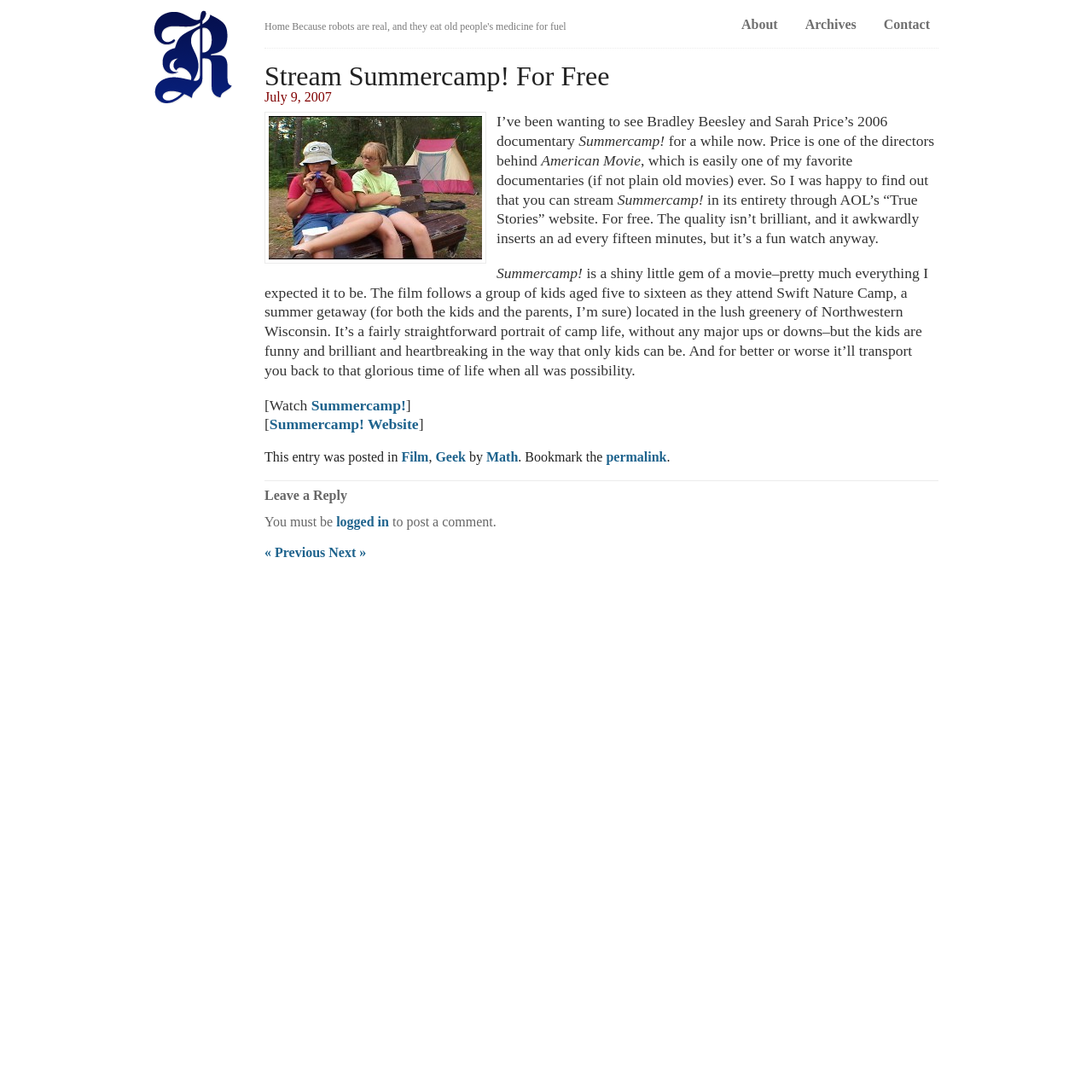Where is Swift Nature Camp located?
Based on the image, provide a one-word or brief-phrase response.

Northwestern Wisconsin